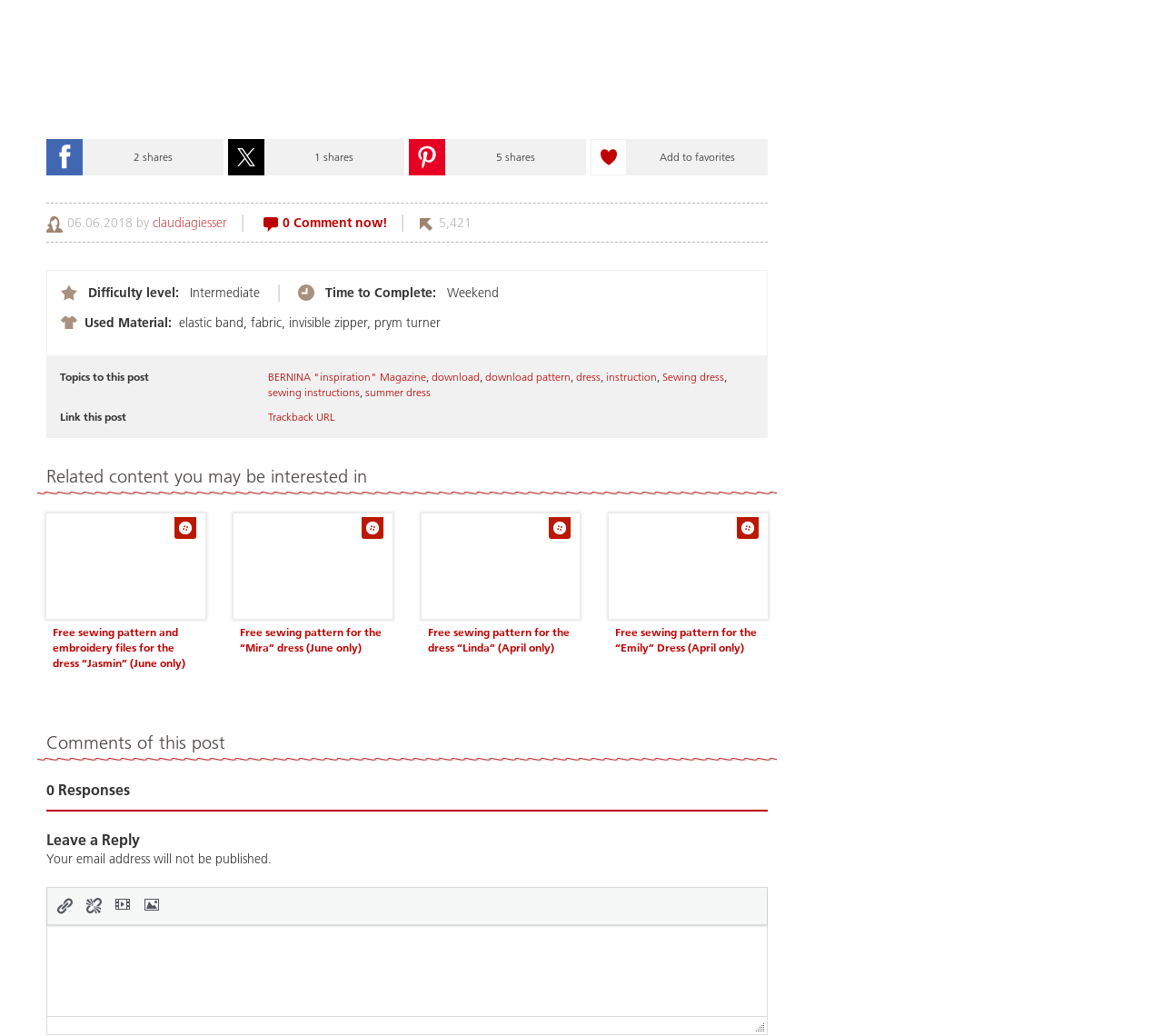Can you identify the bounding box coordinates of the clickable region needed to carry out this instruction: 'Click on 'Leave a Reply' heading'? The coordinates should be four float numbers within the range of 0 to 1, stated as [left, top, right, bottom].

[0.04, 0.801, 0.66, 0.821]